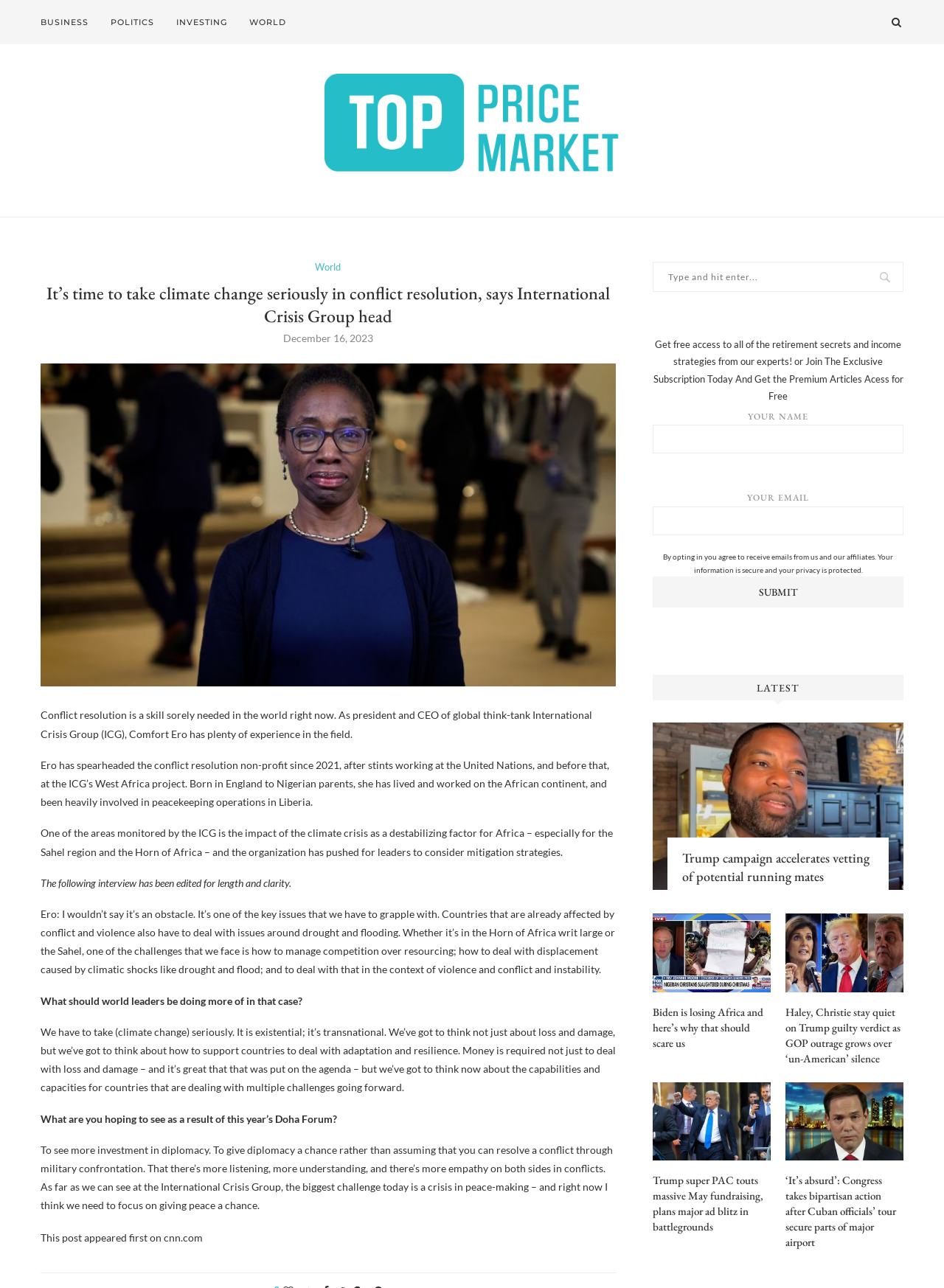What is the topic of the interview with Comfort Ero?
Answer briefly with a single word or phrase based on the image.

Climate change and conflict resolution